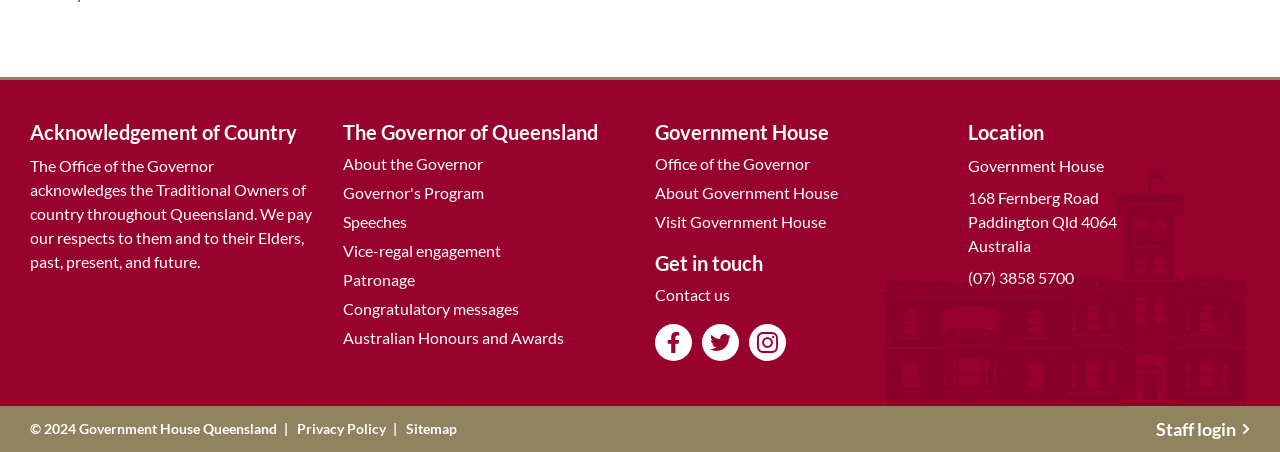Point out the bounding box coordinates of the section to click in order to follow this instruction: "Call Government House".

[0.756, 0.589, 0.839, 0.642]